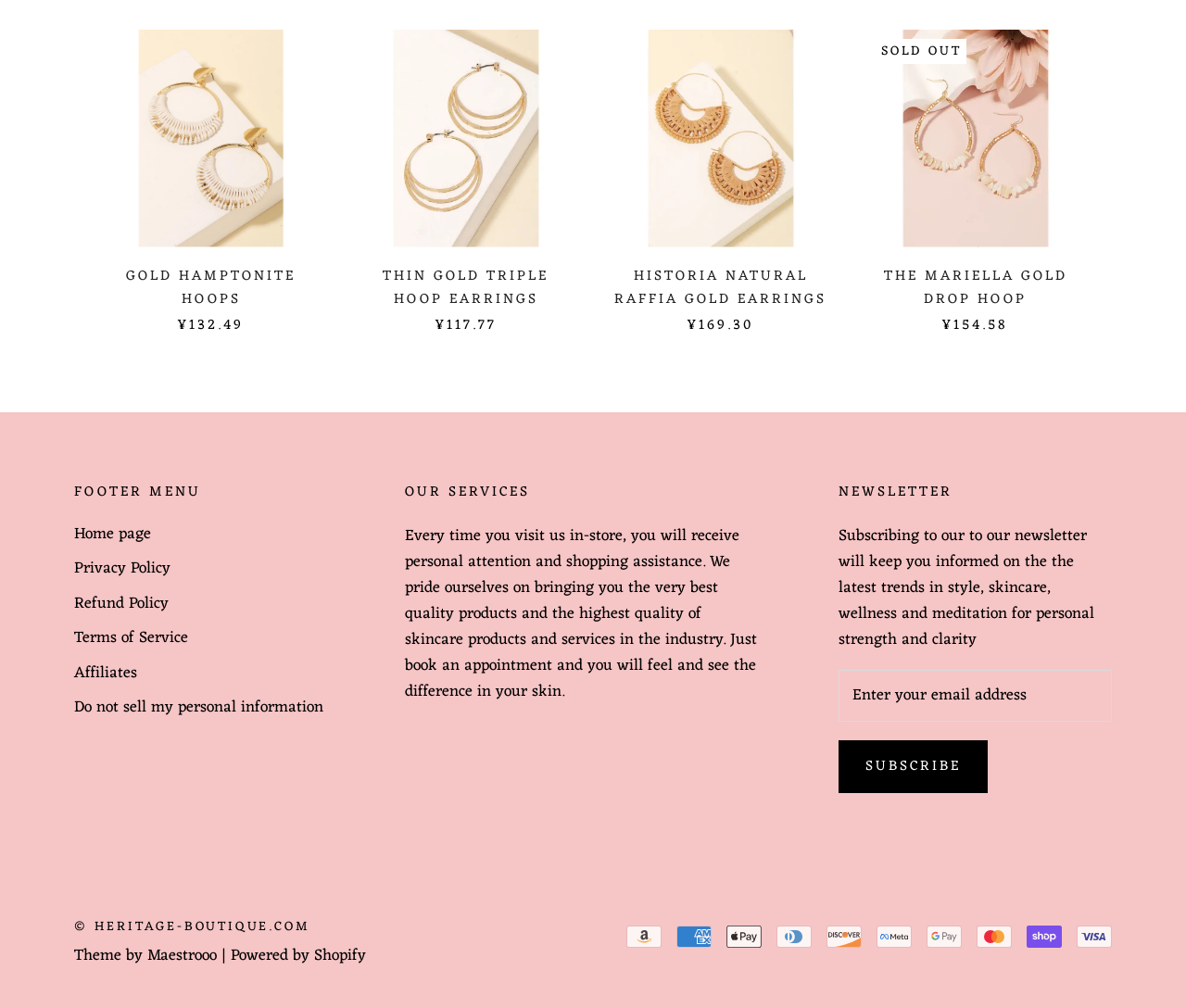Determine the bounding box coordinates of the section I need to click to execute the following instruction: "Go to the home page". Provide the coordinates as four float numbers between 0 and 1, i.e., [left, top, right, bottom].

[0.062, 0.519, 0.273, 0.543]